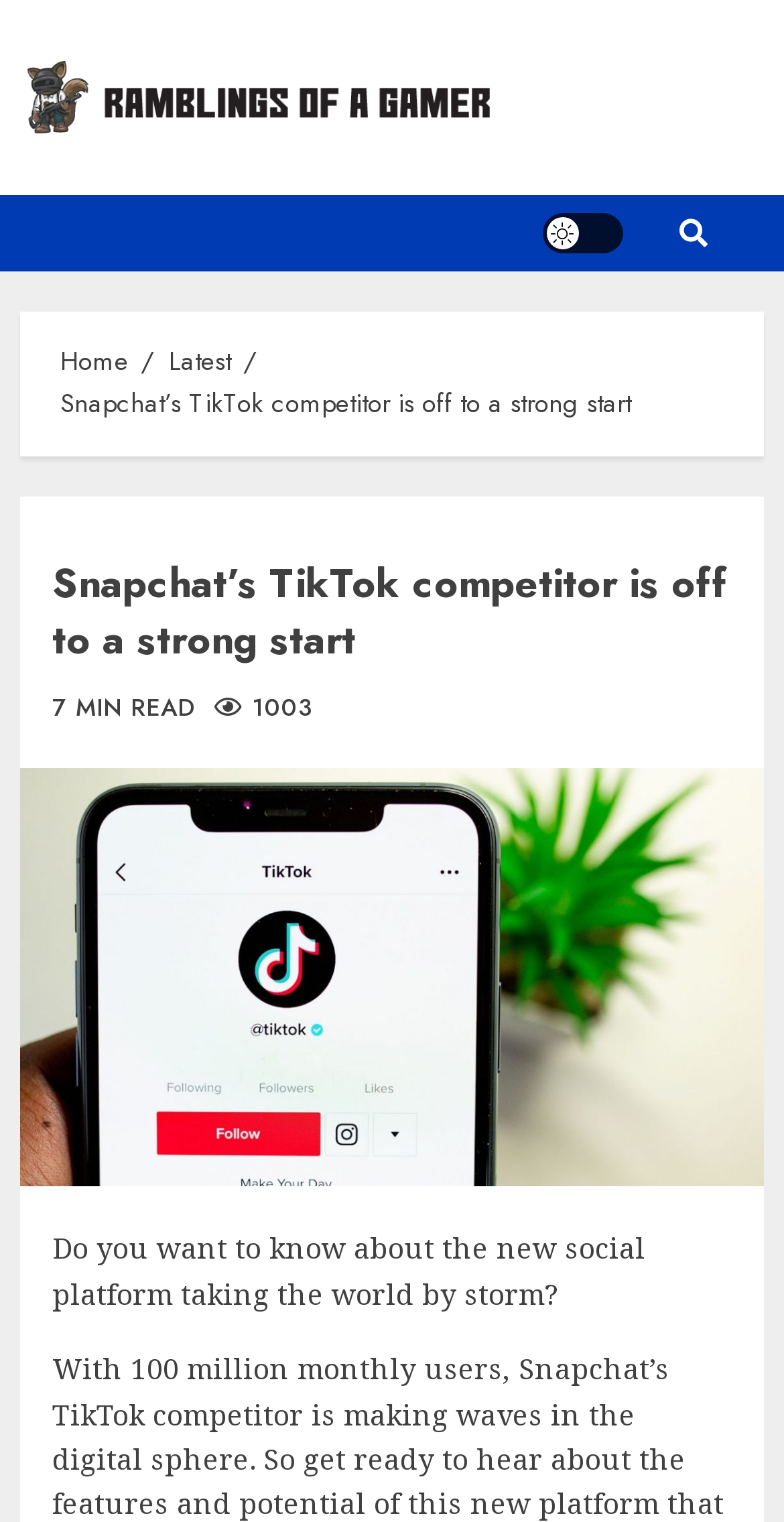Please find the main title text of this webpage.

Snapchat’s TikTok competitor is off to a strong start